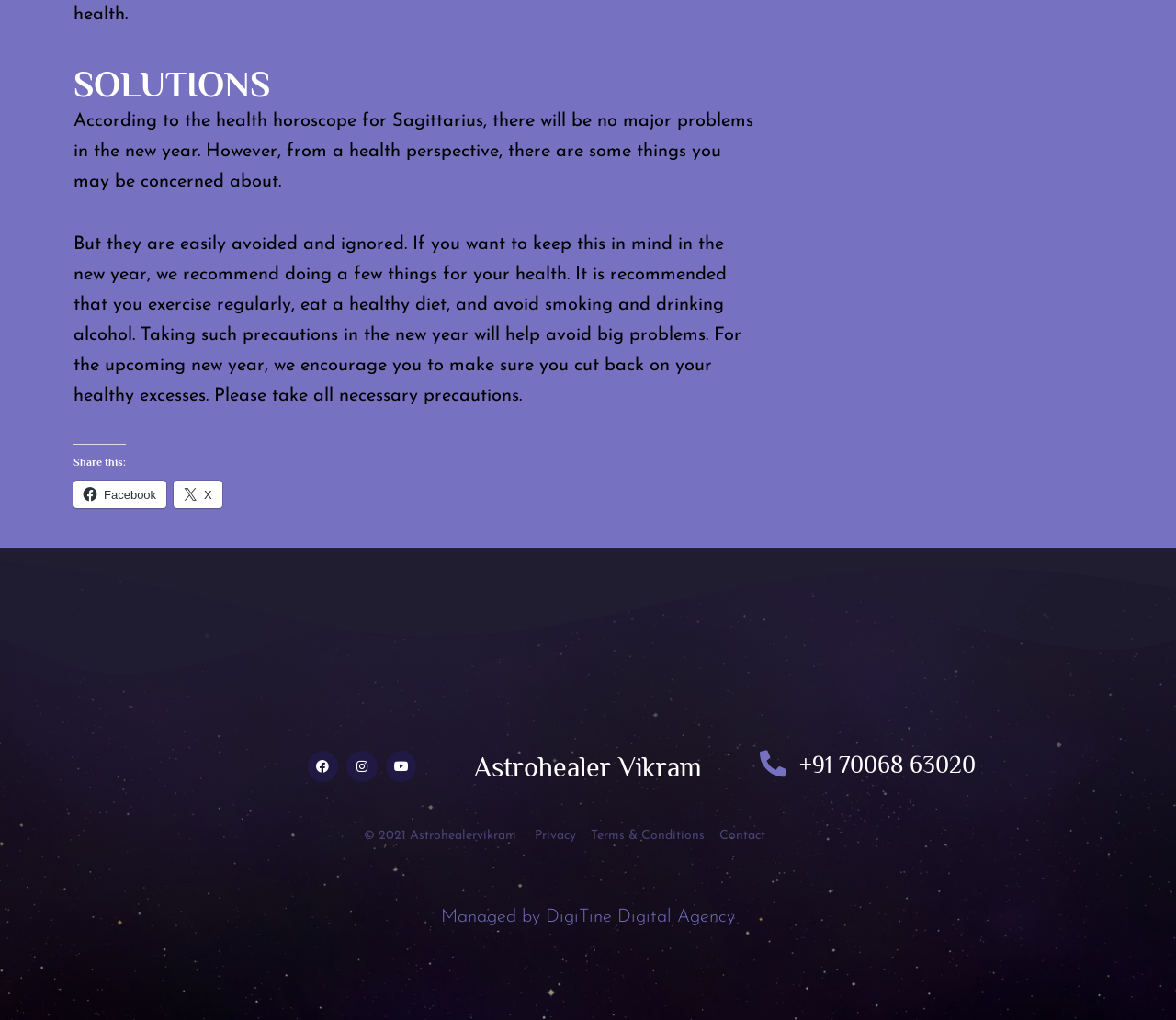How many social media links are provided?
Based on the visual, give a brief answer using one word or a short phrase.

4